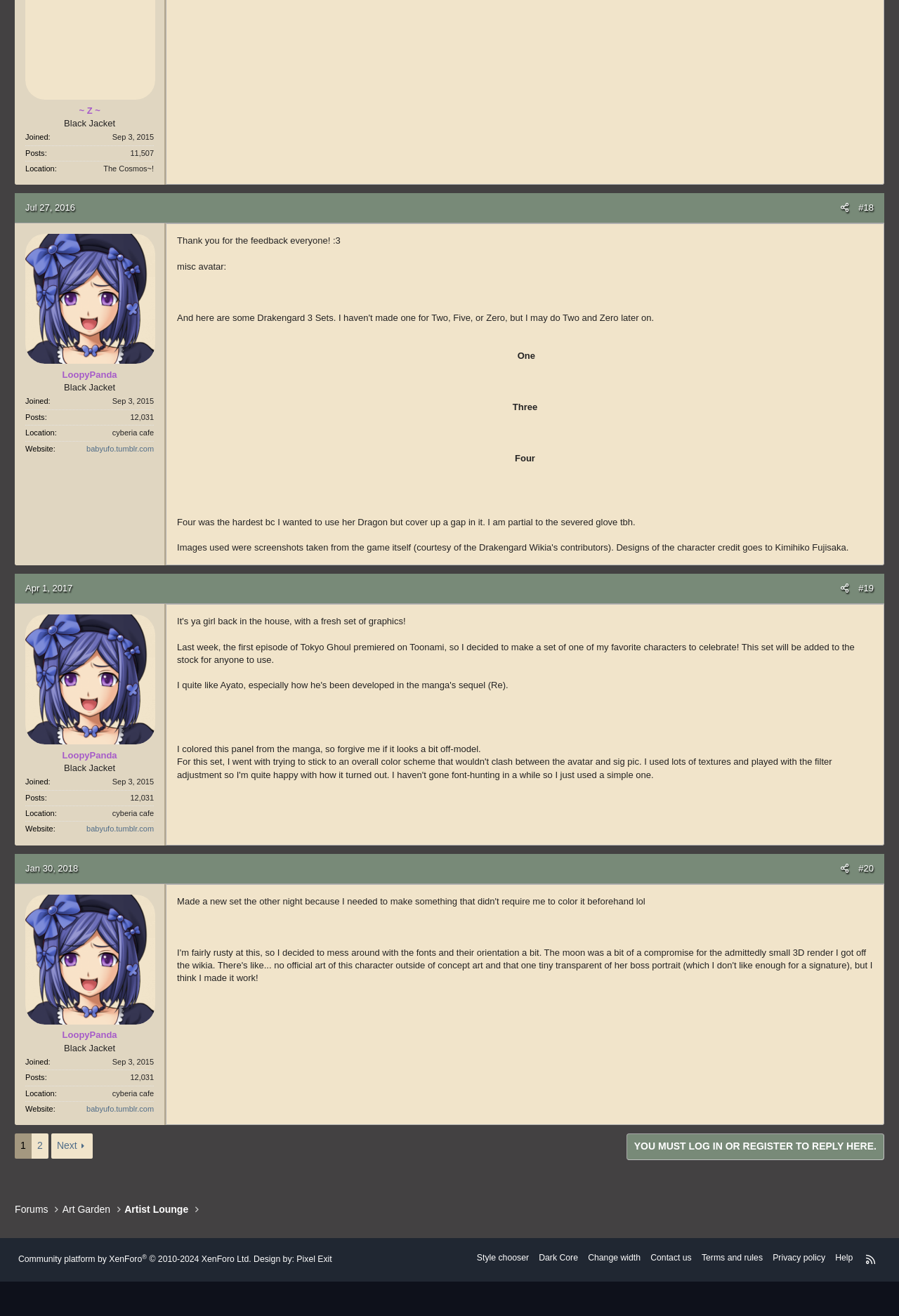Please find the bounding box coordinates of the element that you should click to achieve the following instruction: "Click the link to visit the website babyufo.tumblr.com". The coordinates should be presented as four float numbers between 0 and 1: [left, top, right, bottom].

[0.099, 0.338, 0.174, 0.344]